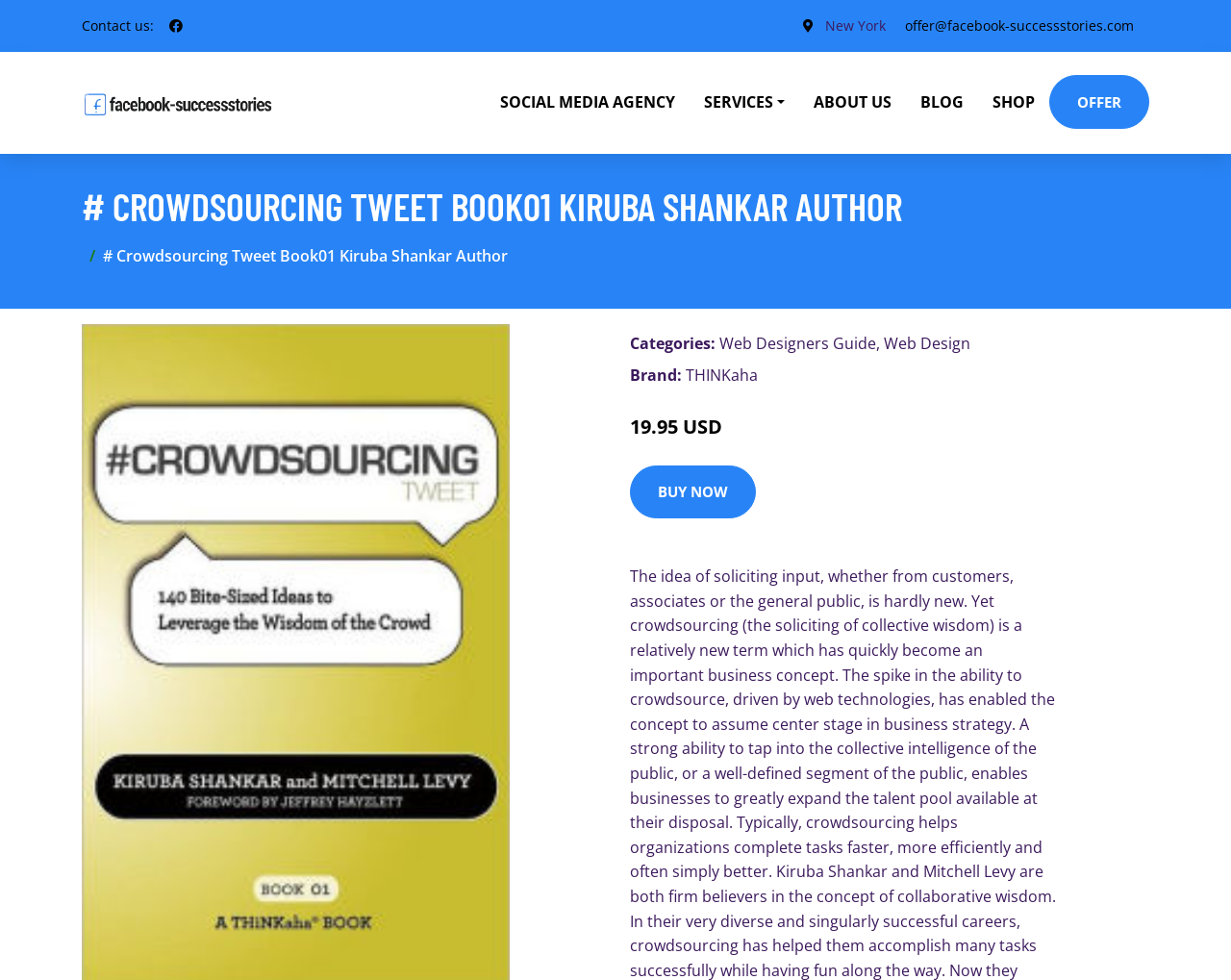What is the price of the book?
Give a thorough and detailed response to the question.

The question asks for the price of the book. By examining the webpage, we can find the price of the book, which is '19.95 USD', located near the 'BUY NOW' button.